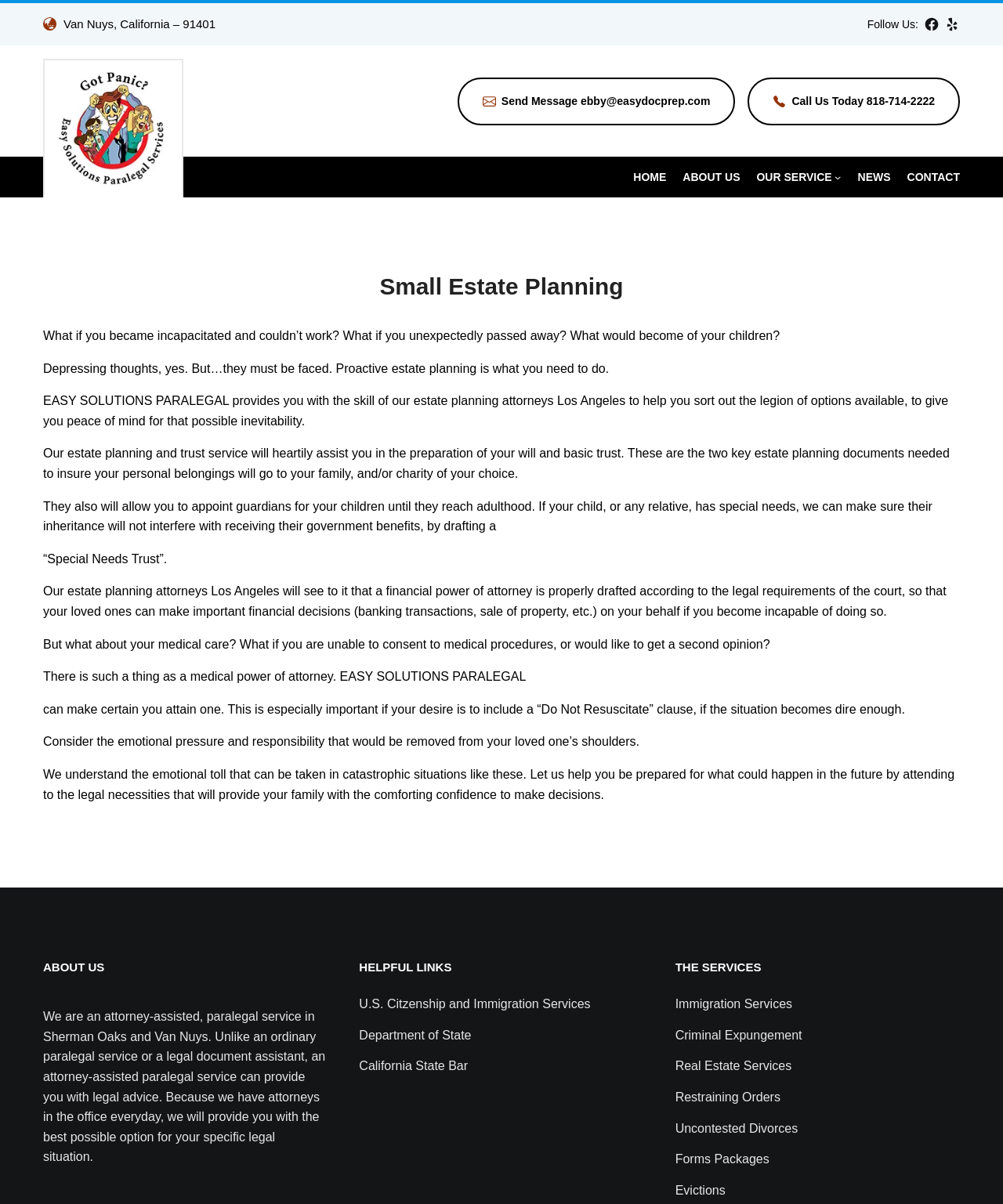What is the location of Easy Solutions Paralegal?
Please provide a detailed and thorough answer to the question.

I found the location of Easy Solutions Paralegal by looking at the StaticText element with the text 'Van Nuys, California – 91401' which is located at the top of the webpage.